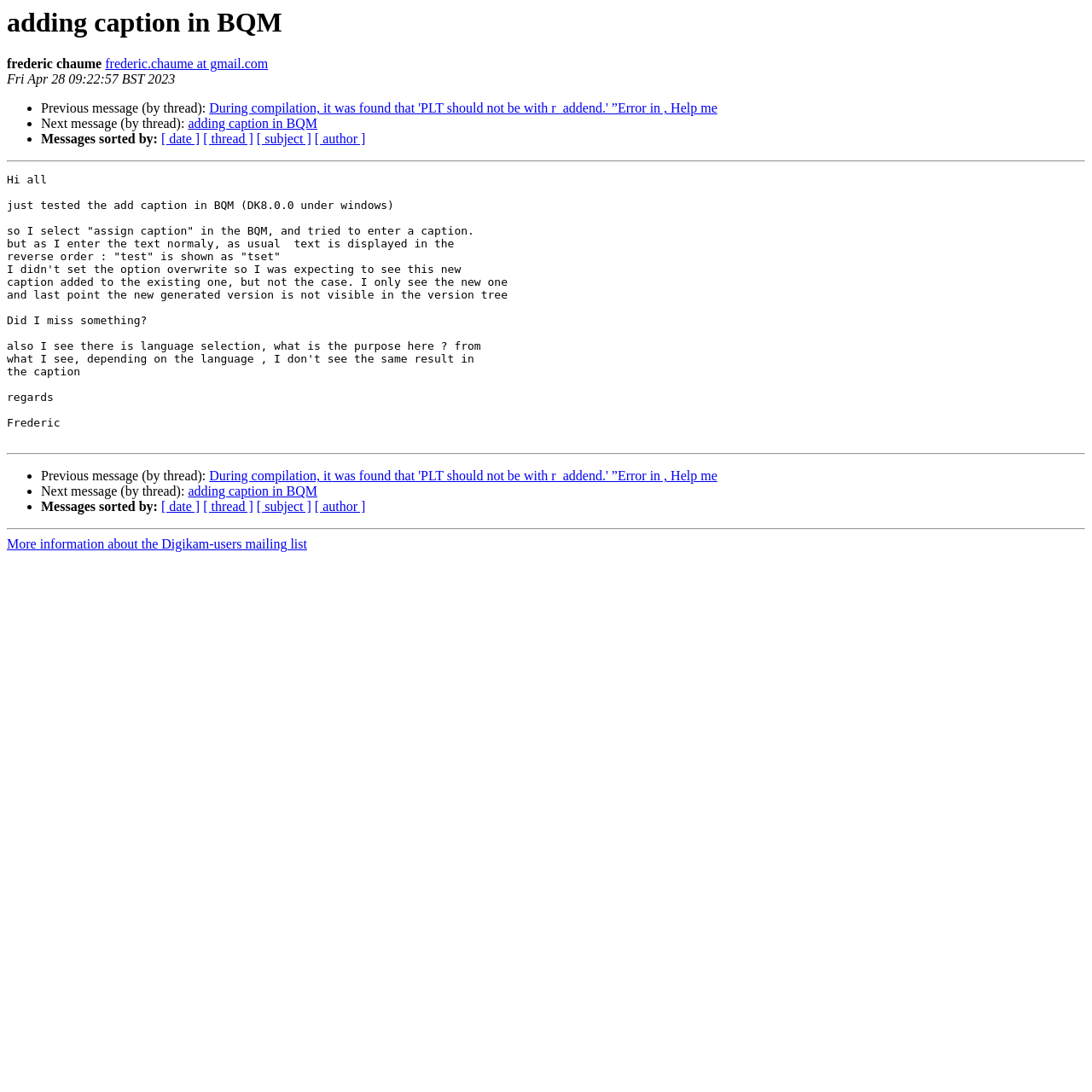Who is the author of the message?
Give a detailed and exhaustive answer to the question.

The author of the message is Frederic Chaume, which is indicated by the StaticText element 'frederic chaume' at the top of the webpage, followed by the link 'frederic.chaume at gmail.com'.